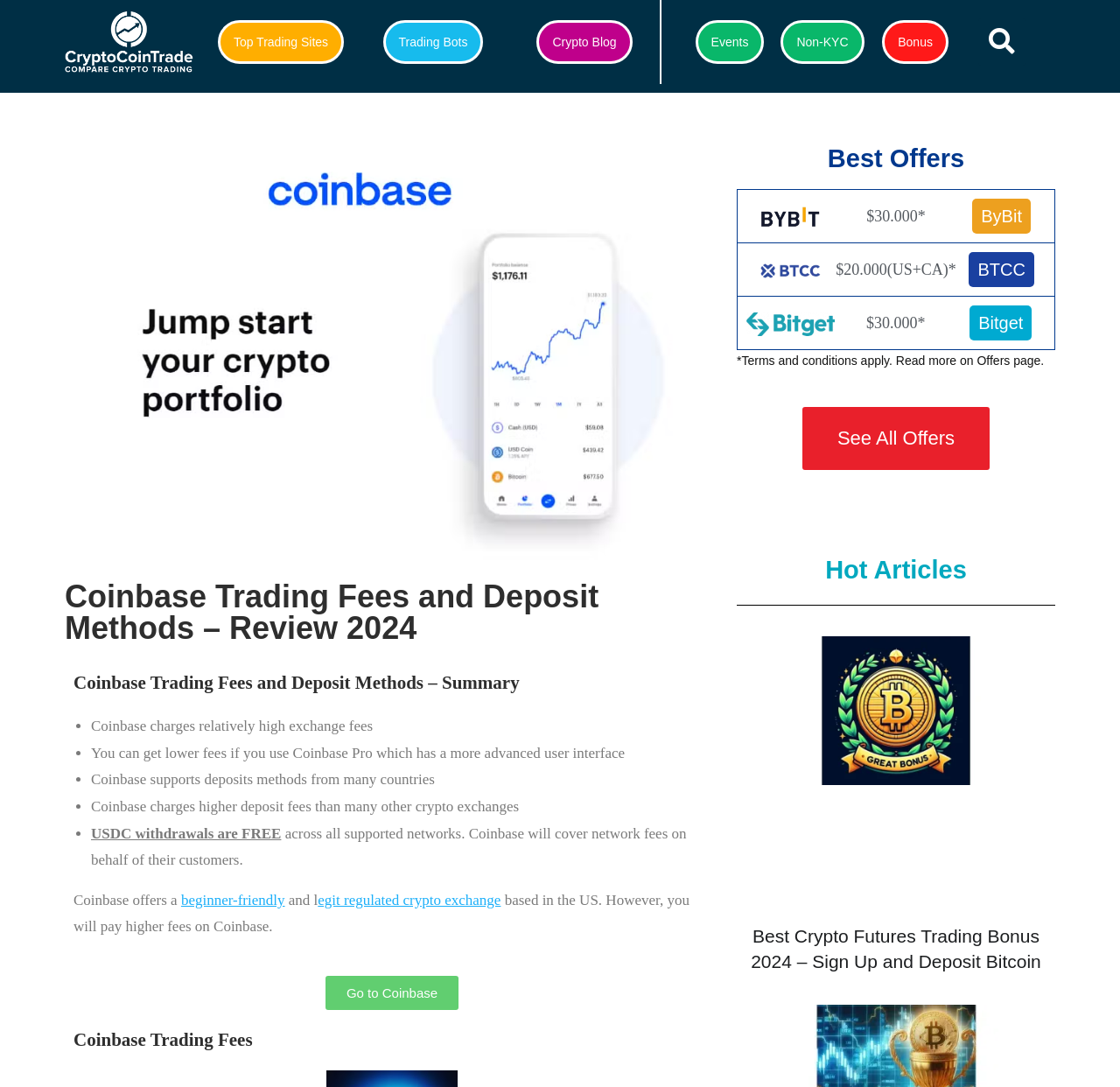Bounding box coordinates should be provided in the format (top-left x, top-left y, bottom-right x, bottom-right y) with all values between 0 and 1. Identify the bounding box for this UI element: alt="BTCC crypto futures logo"

[0.666, 0.235, 0.745, 0.261]